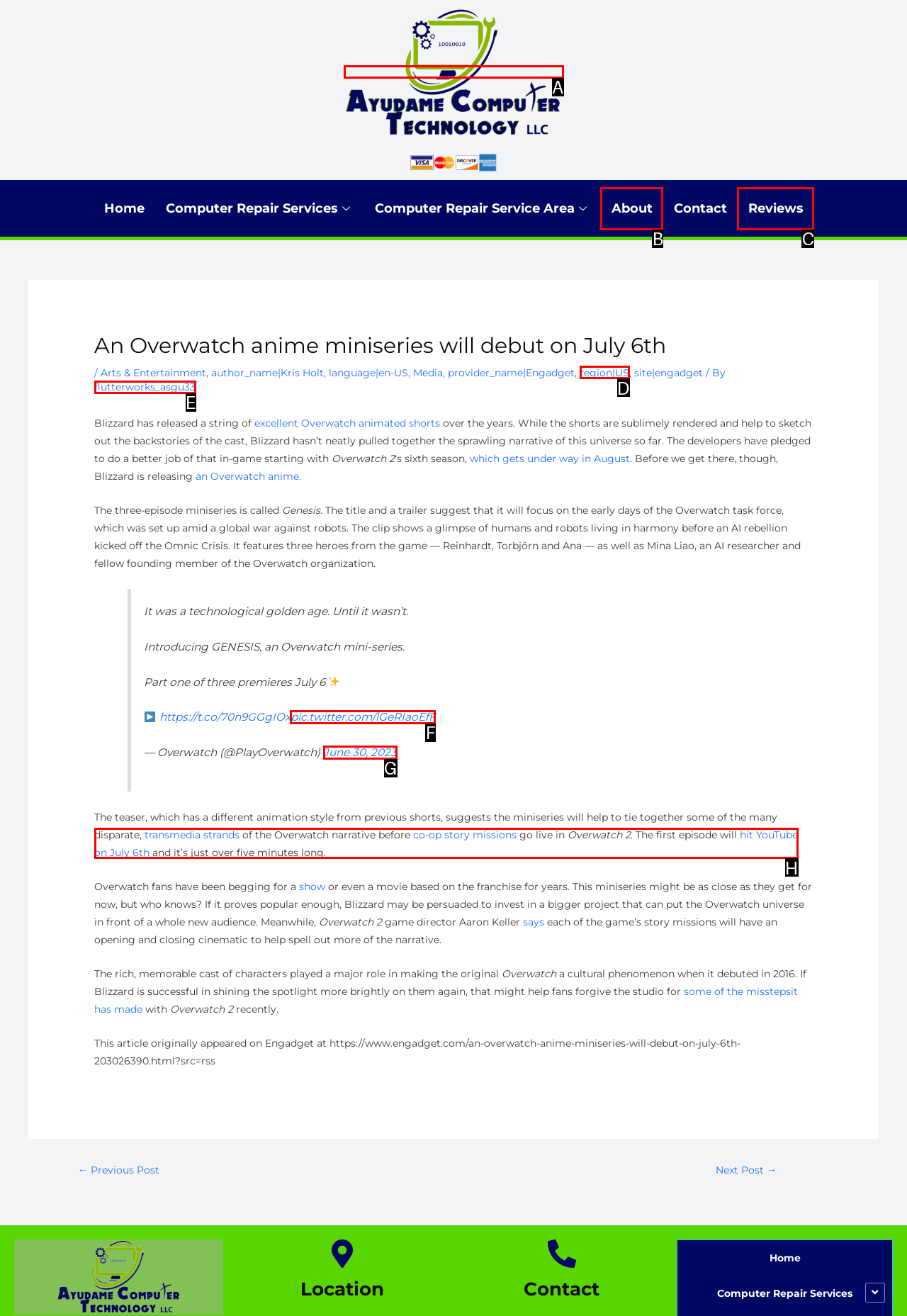Determine which option fits the following description: info@cergun.av.tr
Answer with the corresponding option's letter directly.

None